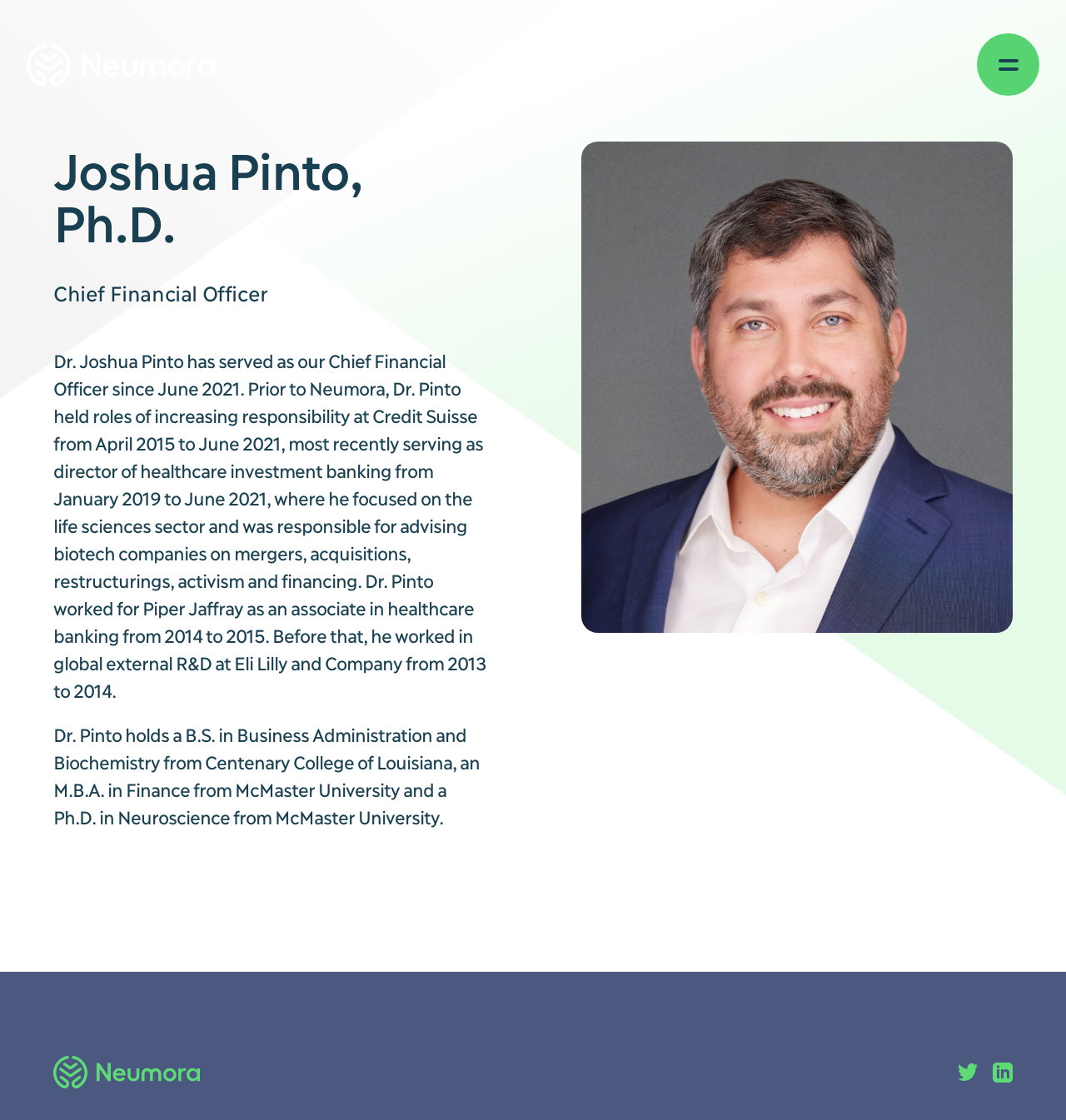Determine the bounding box coordinates of the clickable region to follow the instruction: "View Dr. Joshua Pinto's Twitter page".

[0.898, 0.949, 0.917, 0.965]